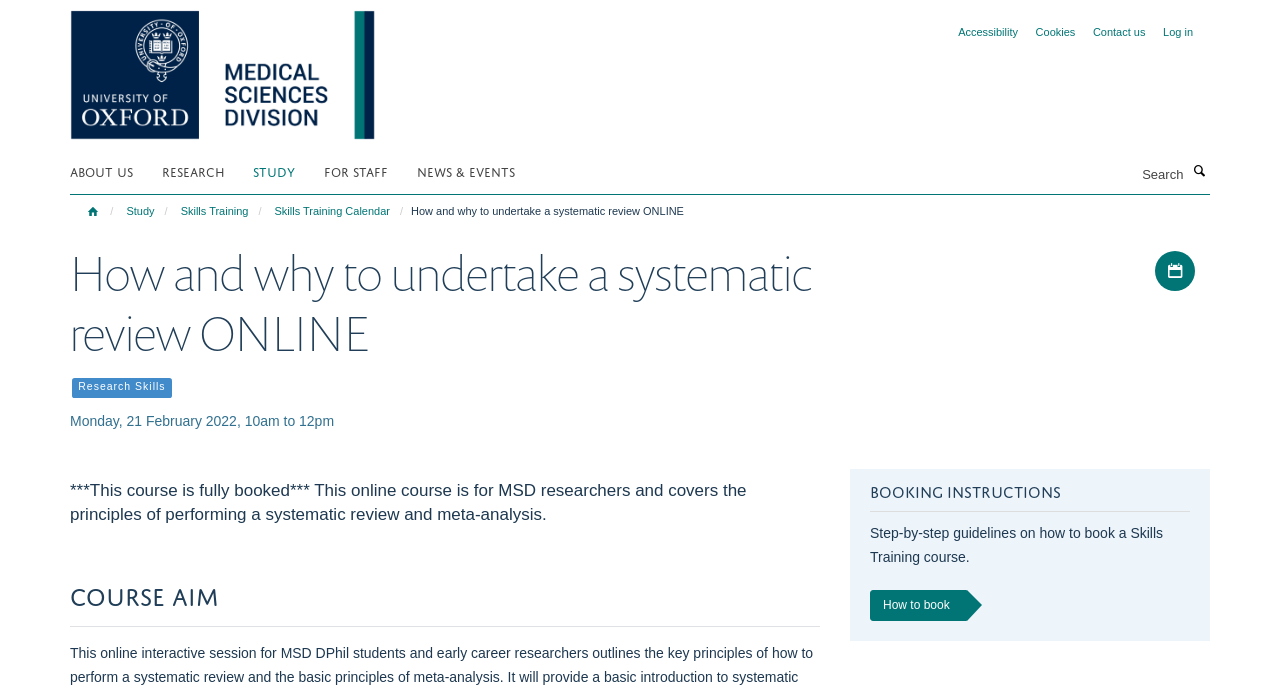Using the element description provided, determine the bounding box coordinates in the format (top-left x, top-left y, bottom-right x, bottom-right y). Ensure that all values are floating point numbers between 0 and 1. Element description: About Us

[0.055, 0.228, 0.123, 0.272]